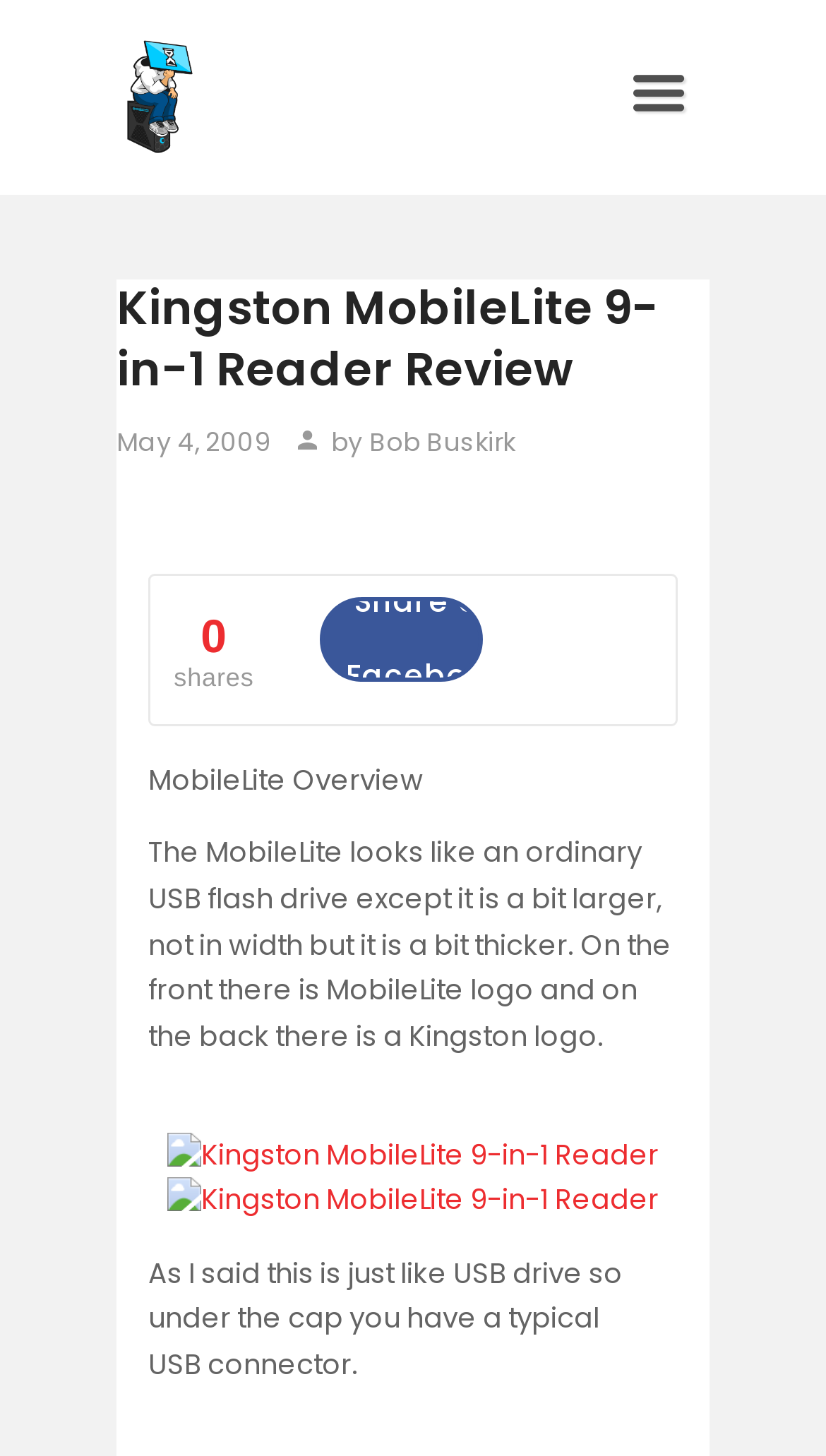Please find the bounding box coordinates of the clickable region needed to complete the following instruction: "Search for something". The bounding box coordinates must consist of four float numbers between 0 and 1, i.e., [left, top, right, bottom].

[0.233, 0.83, 0.767, 0.894]